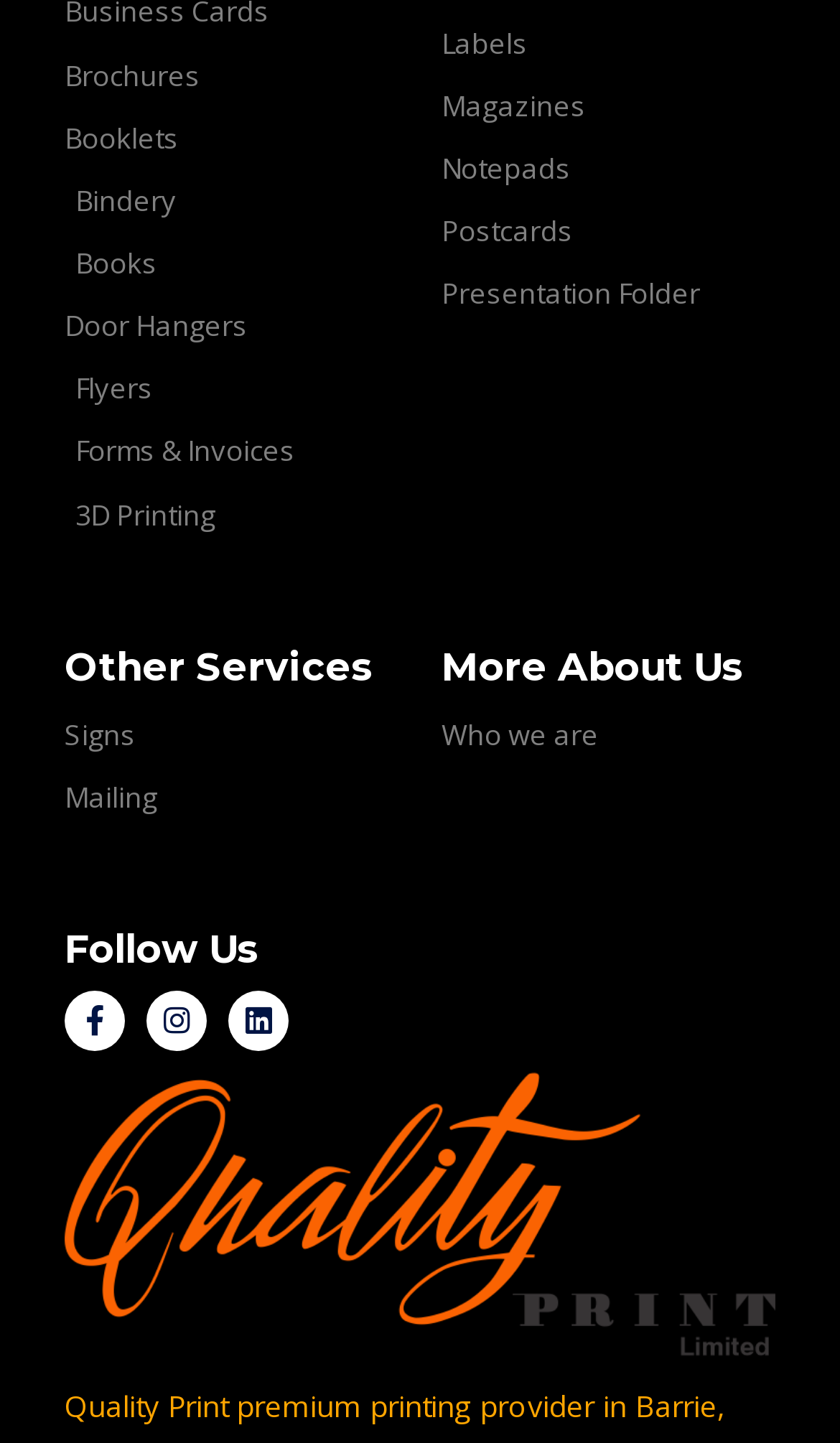Please locate the clickable area by providing the bounding box coordinates to follow this instruction: "Get more information on signs".

[0.077, 0.491, 0.474, 0.527]